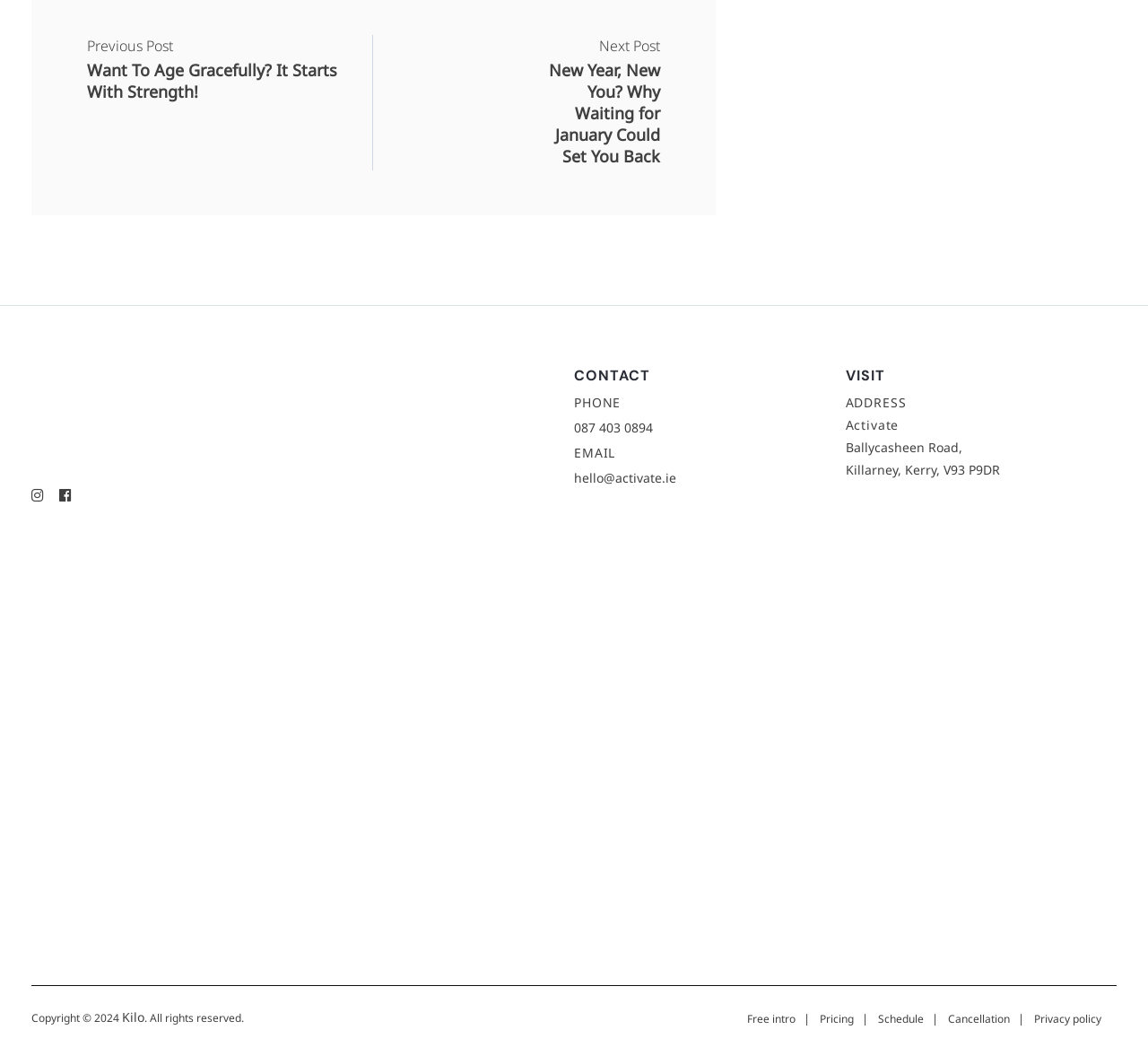Pinpoint the bounding box coordinates of the clickable element to carry out the following instruction: "Check the privacy policy."

[0.893, 0.954, 0.973, 0.975]